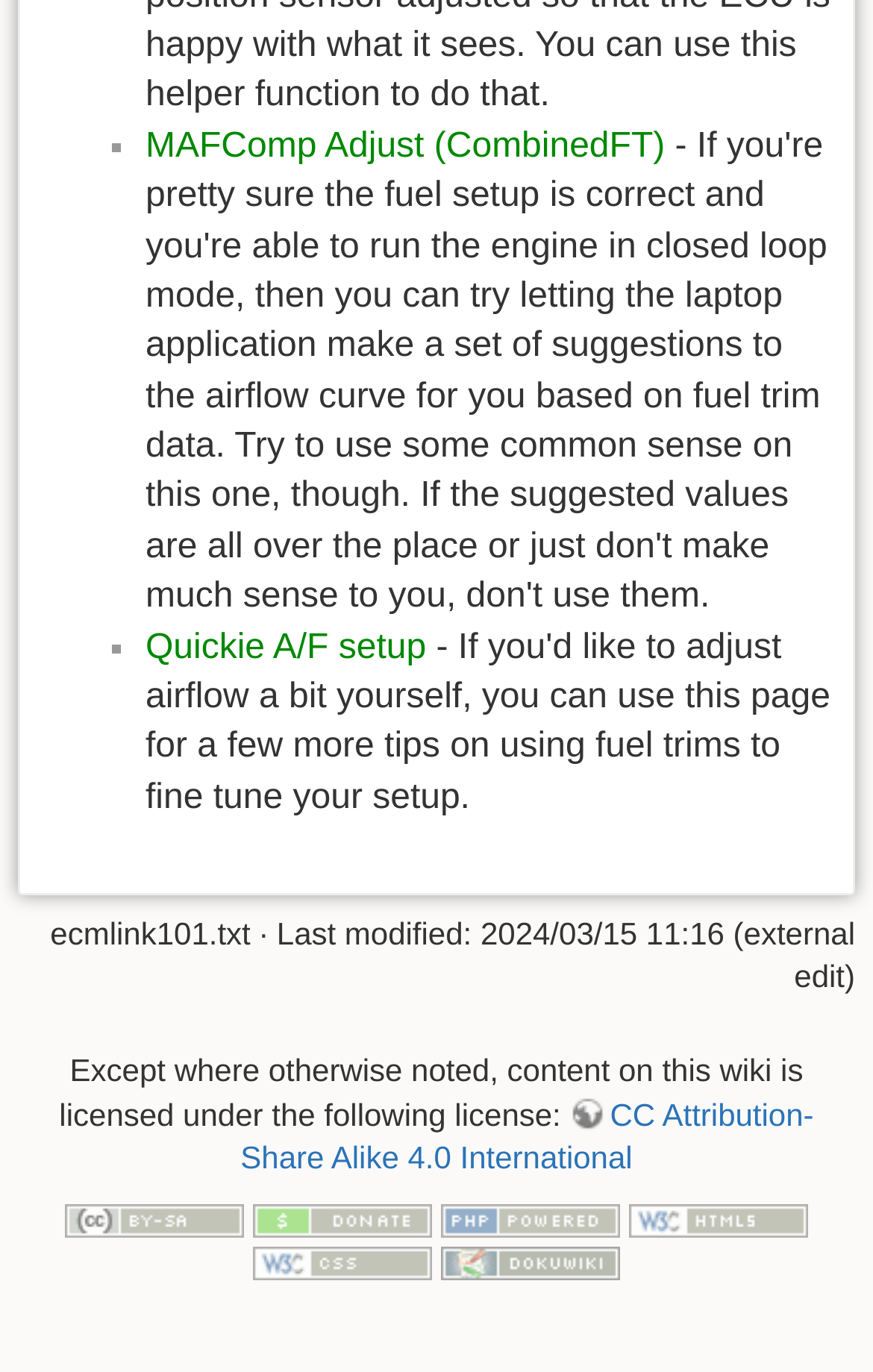Locate the bounding box coordinates of the item that should be clicked to fulfill the instruction: "Check license information".

[0.275, 0.799, 0.932, 0.857]